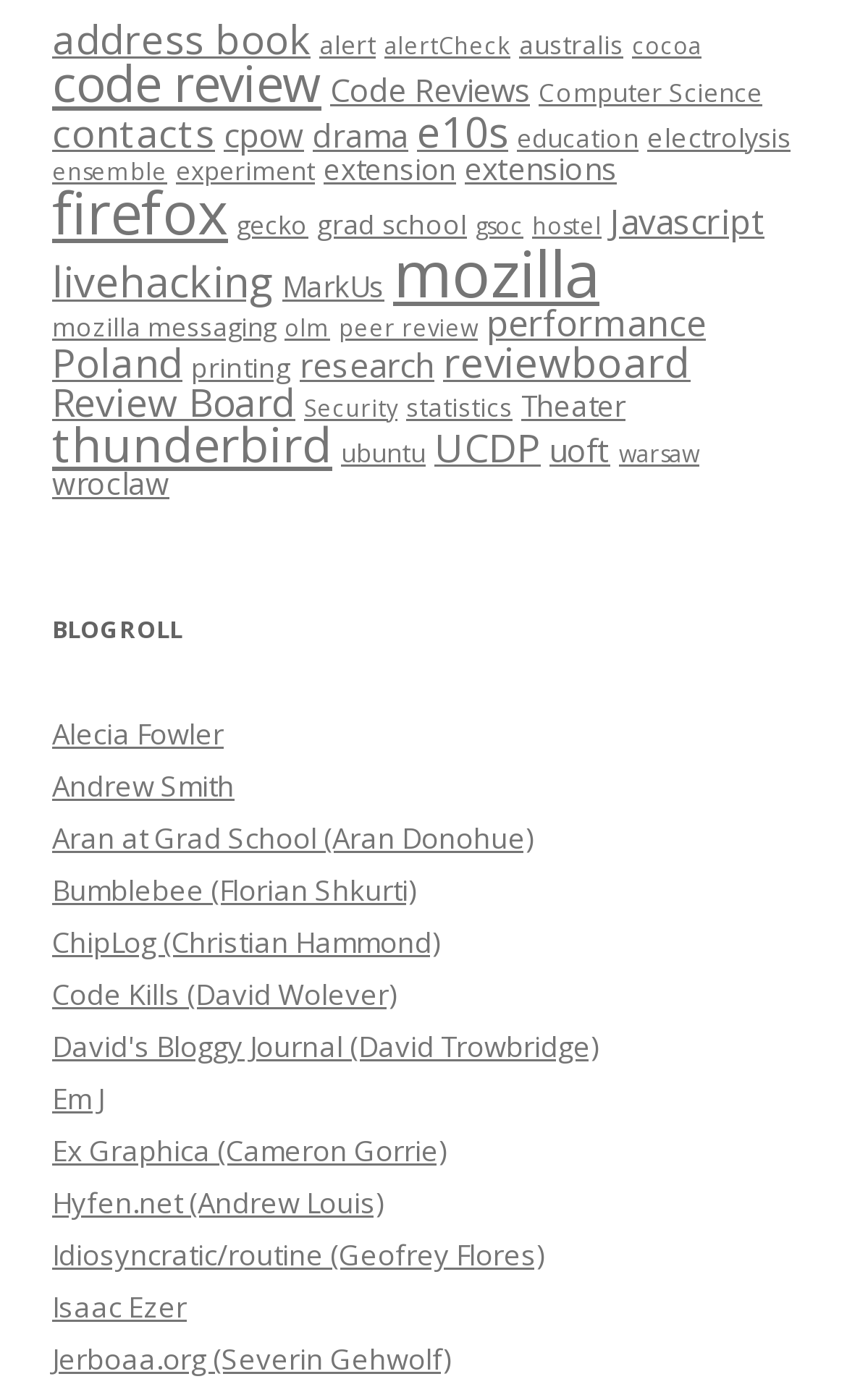Given the element description ChipLog (Christian Hammond), specify the bounding box coordinates of the corresponding UI element in the format (top-left x, top-left y, bottom-right x, bottom-right y). All values must be between 0 and 1.

[0.062, 0.659, 0.518, 0.687]